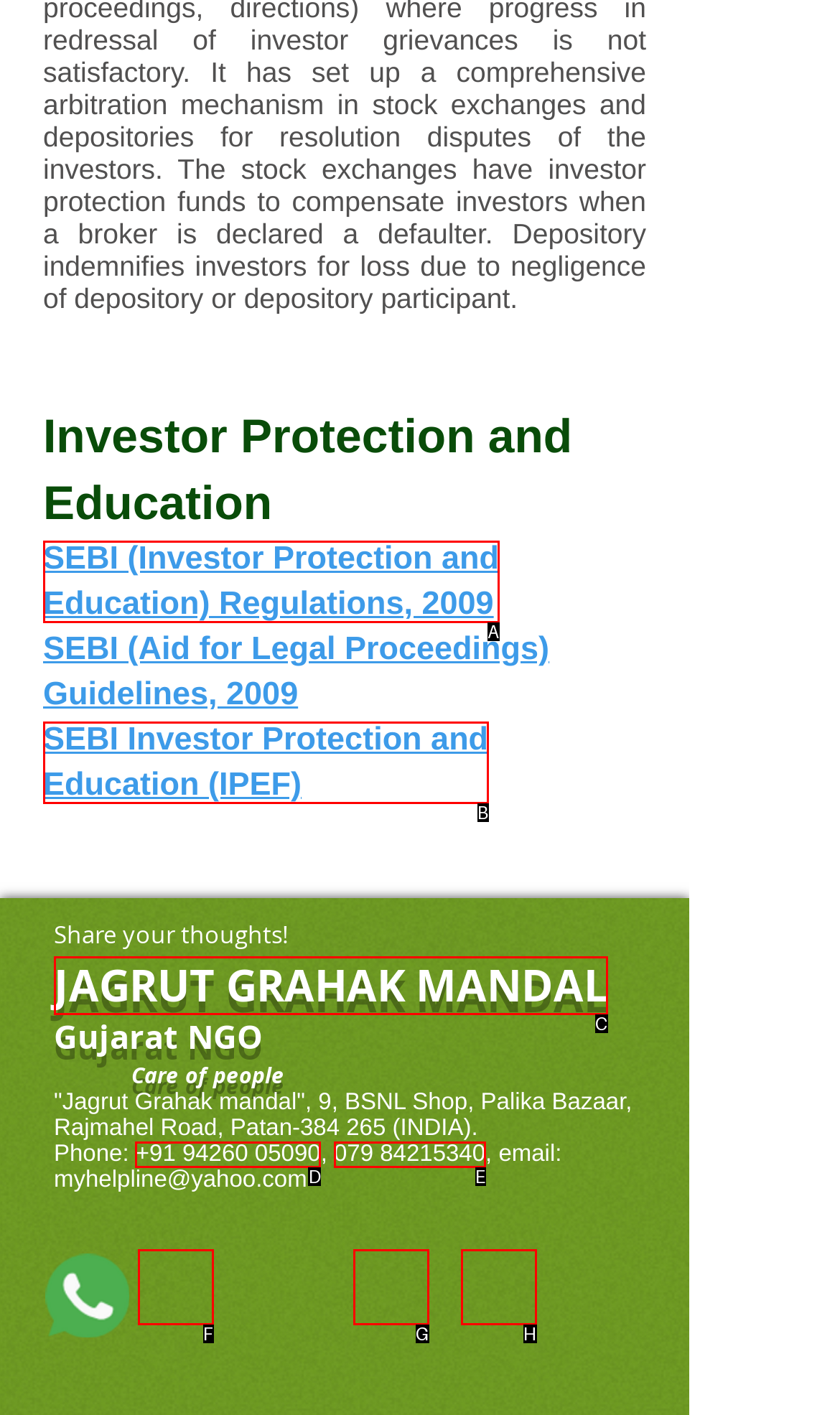Identify the UI element described as: 079 84215340
Answer with the option's letter directly.

E